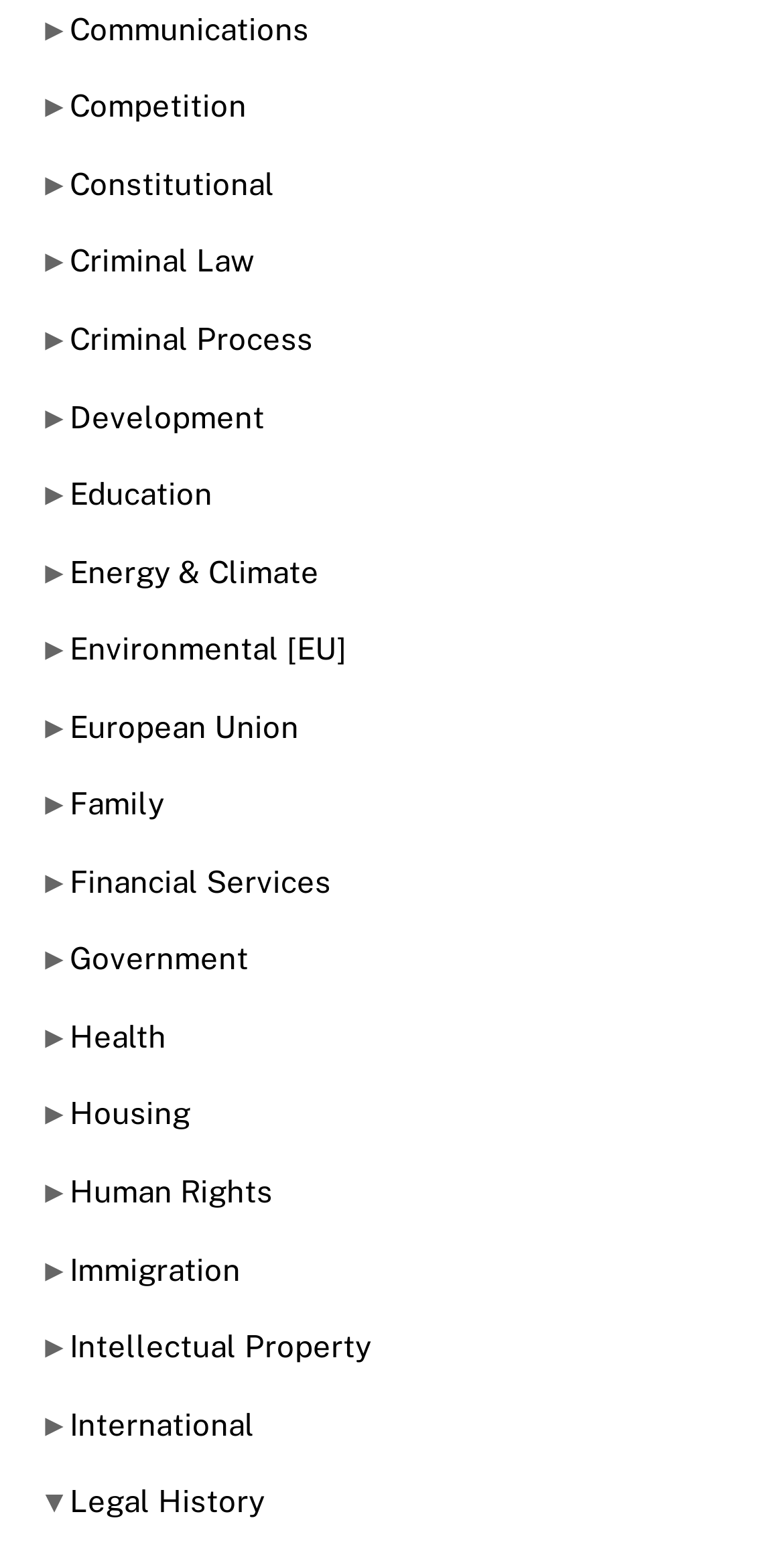Determine the bounding box for the UI element that matches this description: "International".

[0.089, 0.904, 0.324, 0.926]